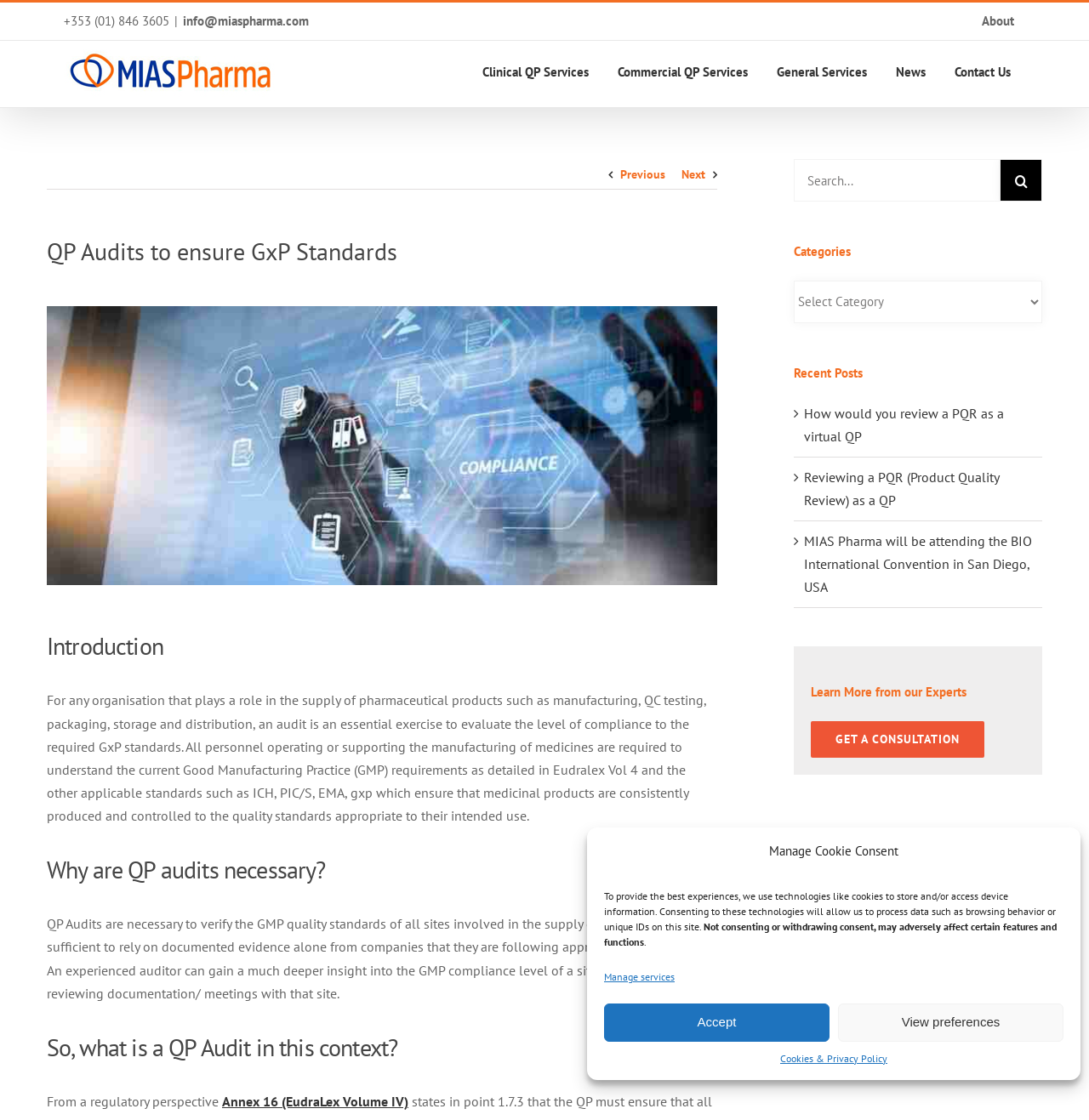Identify the title of the webpage and provide its text content.

QP Audits to ensure GxP Standards